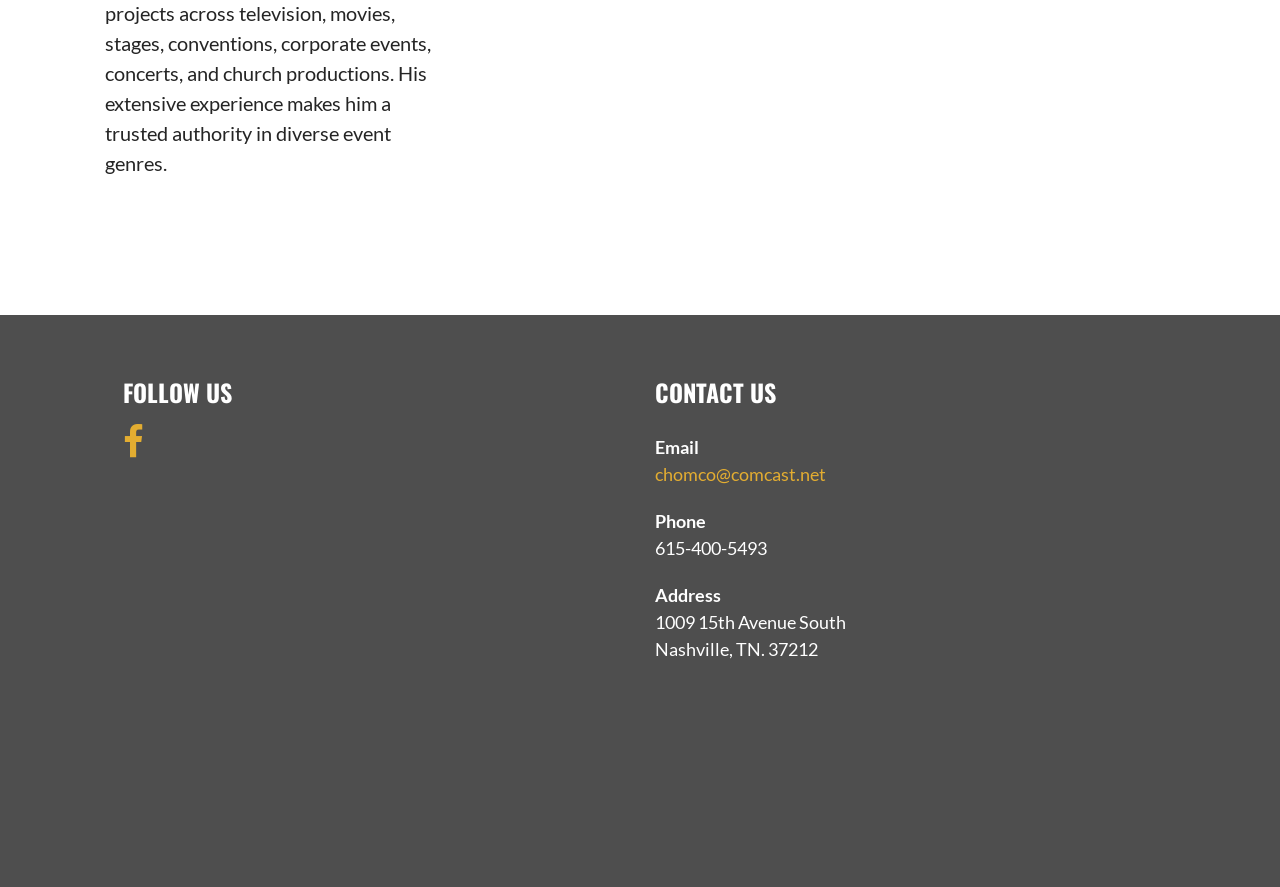What type of content is displayed in the iframe?
Offer a detailed and full explanation in response to the question.

I inferred that the iframe is displaying a map by looking at its position and size, which is typical for a map display, and also considering the context of the 'CONTACT US' section where it is located.